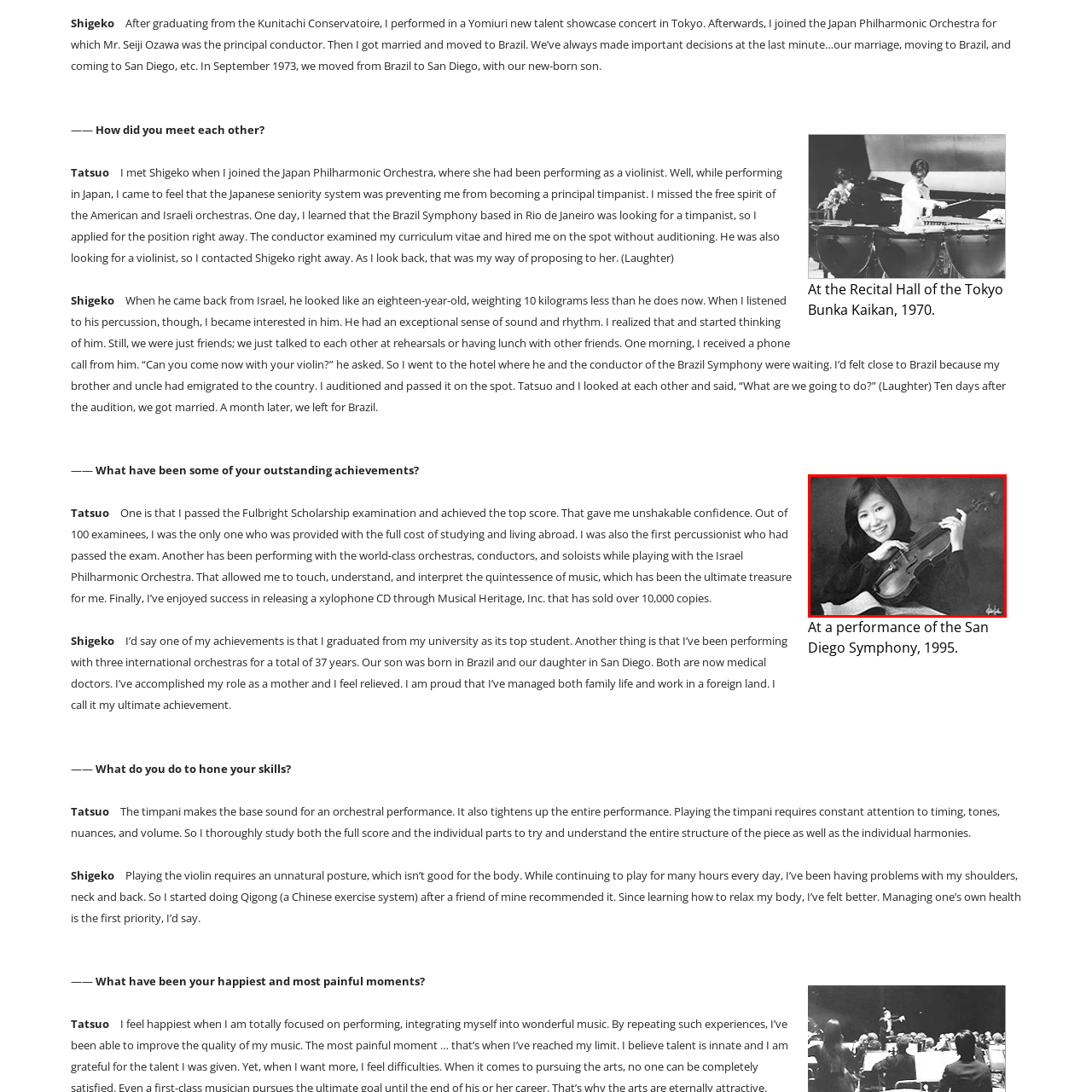Articulate a detailed description of the image inside the red frame.

The image features a smiling woman holding a violin, portraying a moment of joy and connection with her instrument. She is dressed in a dark outfit, which adds a classic touch to her appearance. The photograph has a timeless black-and-white aesthetic, emphasizing her expression and the elegance of the violin. This image was captured during her notable career in music, specifically highlighting her participation in a performance with the San Diego Symphony in 1995. Her achievements in music, including her role as a violinist and her dedication to the craft, are complemented by her personal journey, which includes moving internationally and balancing family life with her artistic endeavors.